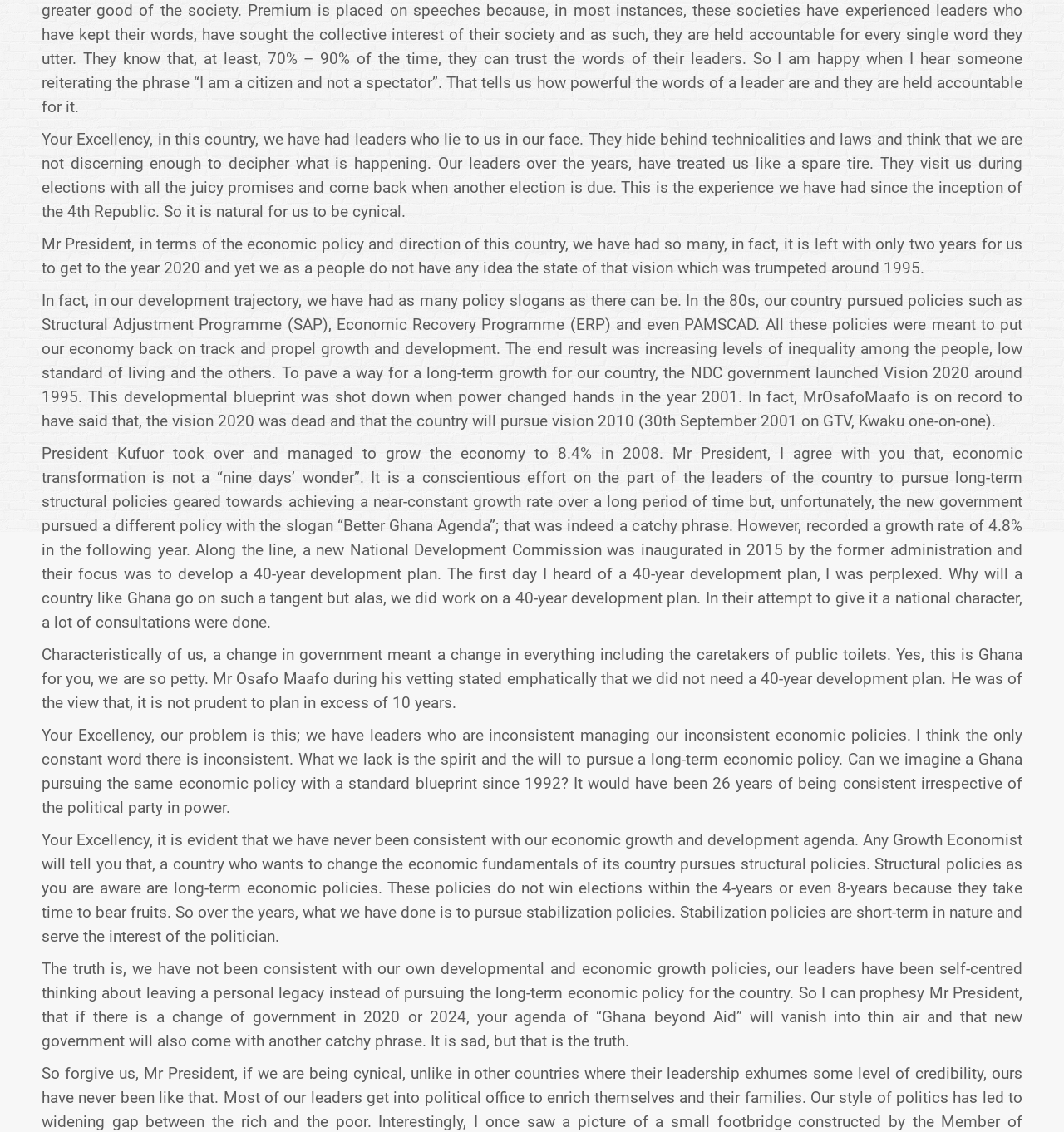Identify the bounding box coordinates for the UI element described as: "Go to Top". The coordinates should be provided as four floats between 0 and 1: [left, top, right, bottom].

[0.961, 0.433, 0.992, 0.463]